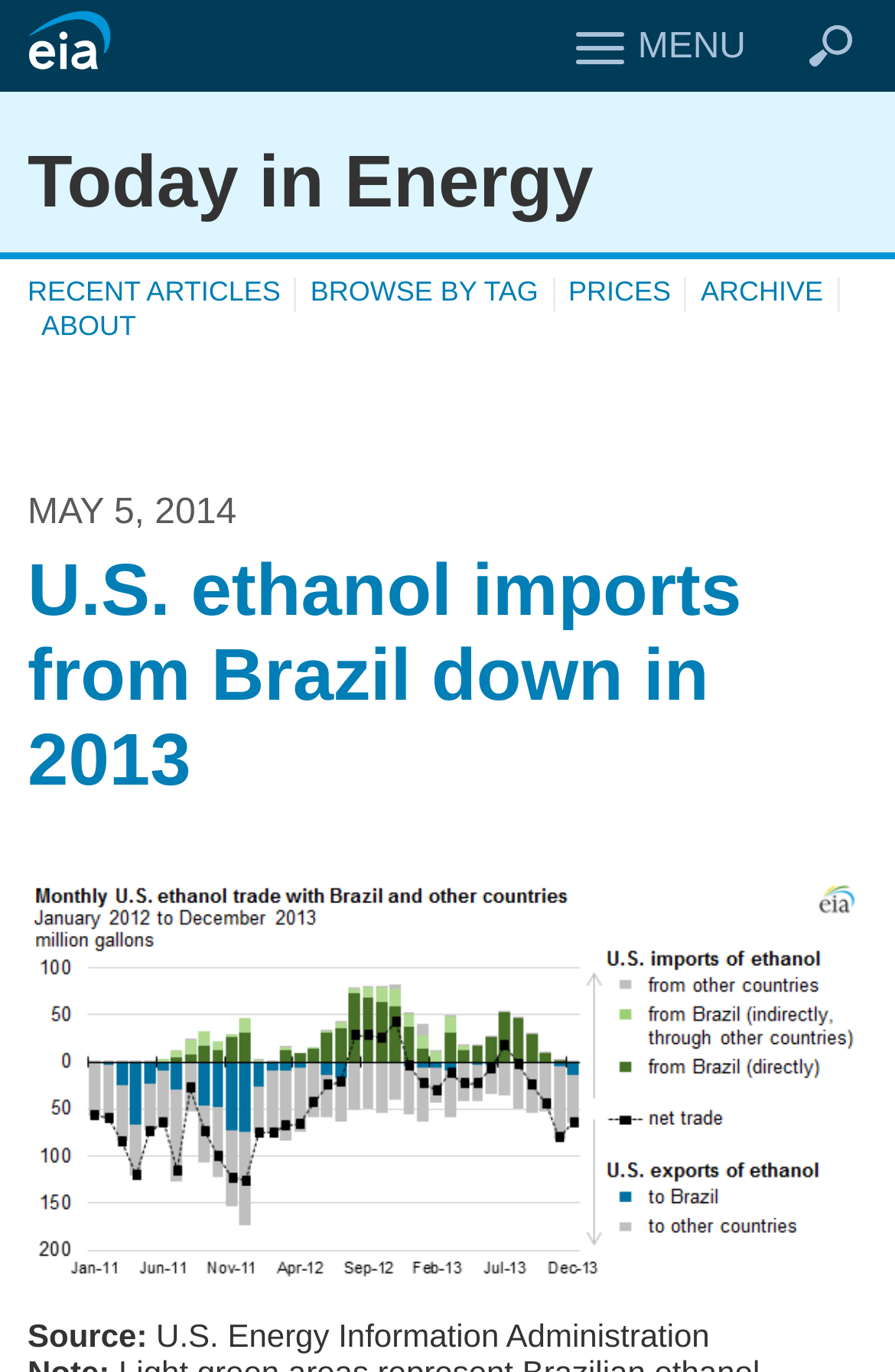Can you extract the headline from the webpage for me?

Today in Energy